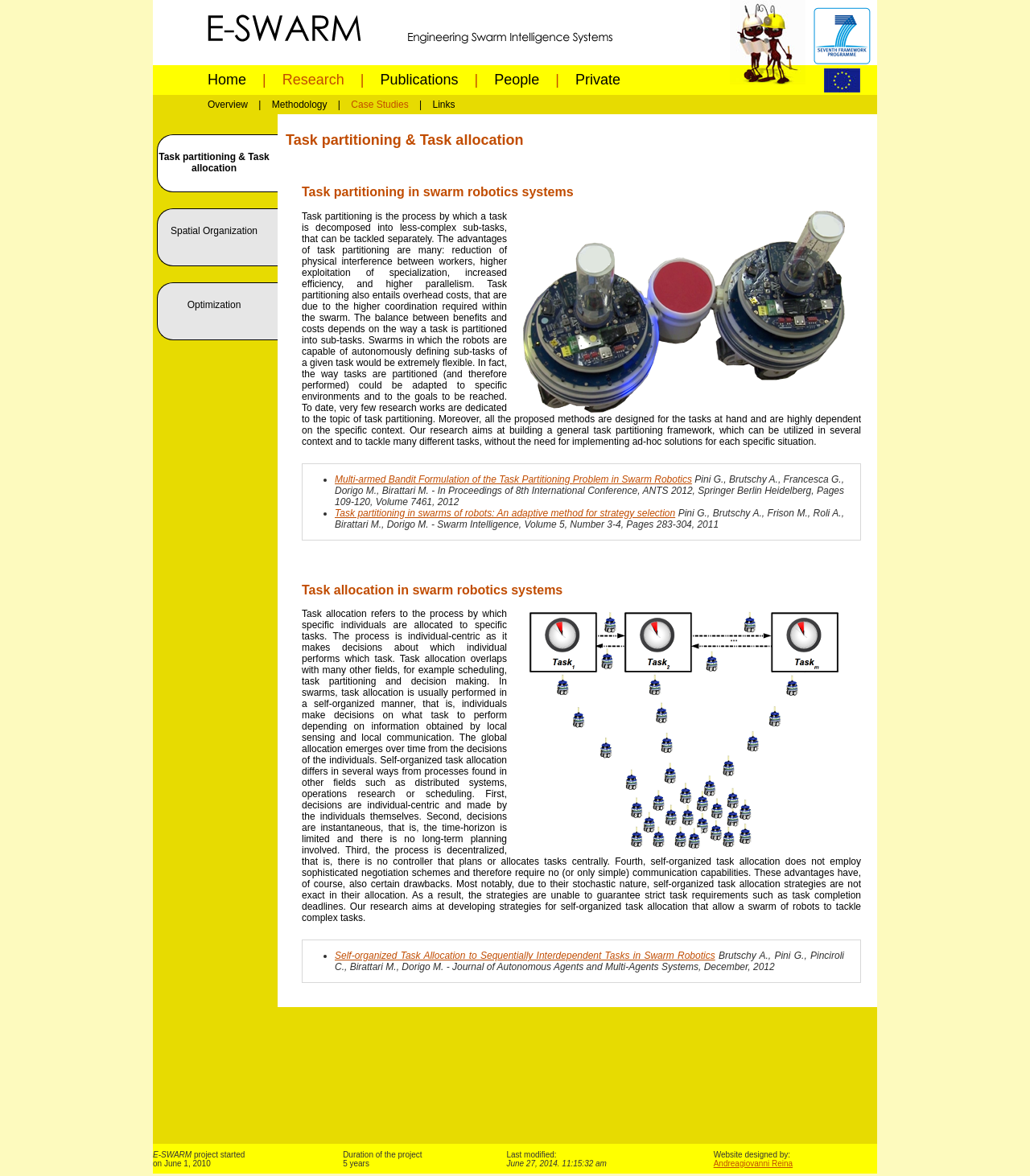Provide the bounding box coordinates for the area that should be clicked to complete the instruction: "Visit the website designer's page".

[0.693, 0.985, 0.77, 0.993]